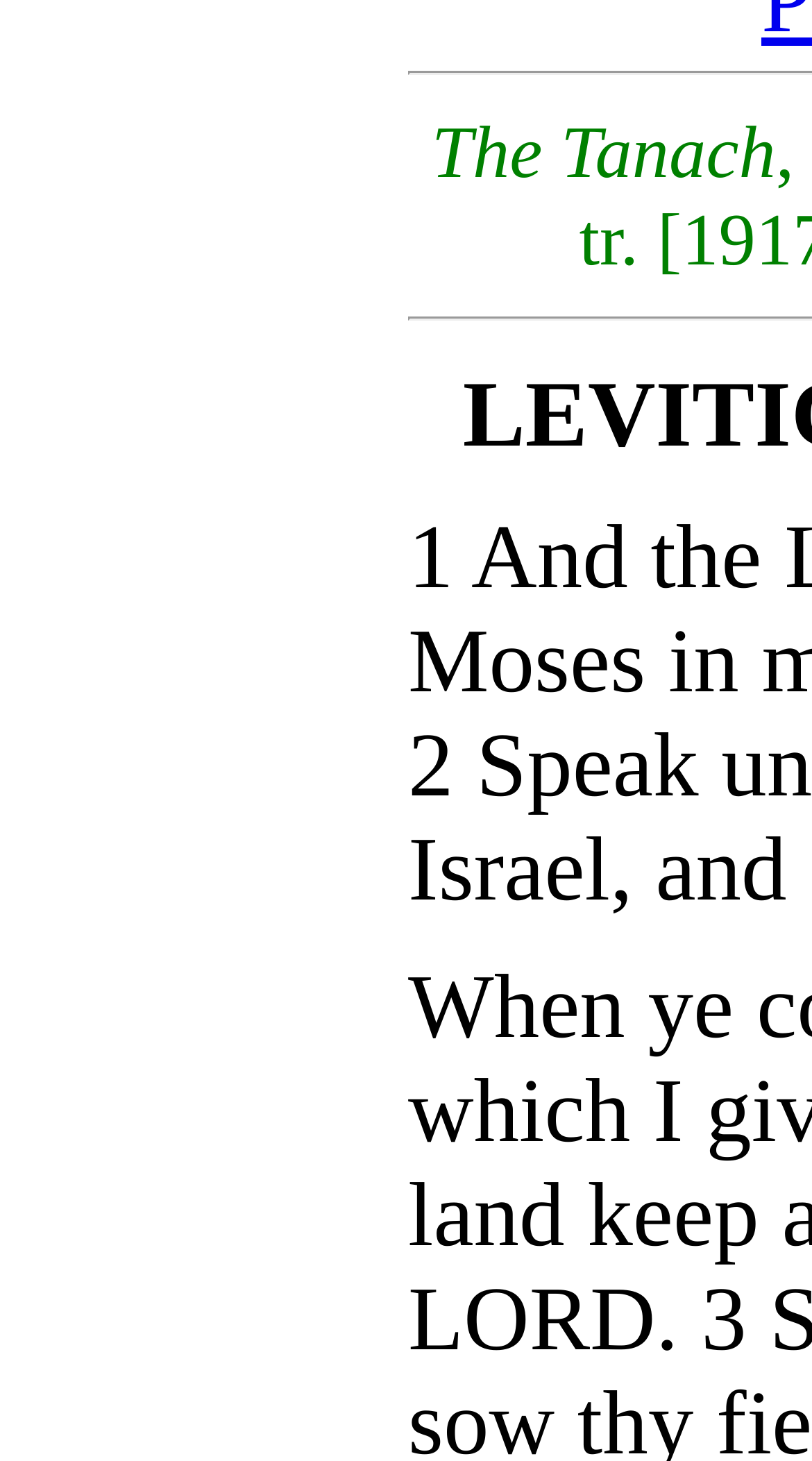Given the element description 2, specify the bounding box coordinates of the corresponding UI element in the format (top-left x, top-left y, bottom-right x, bottom-right y). All values must be between 0 and 1.

[0.503, 0.491, 0.559, 0.559]